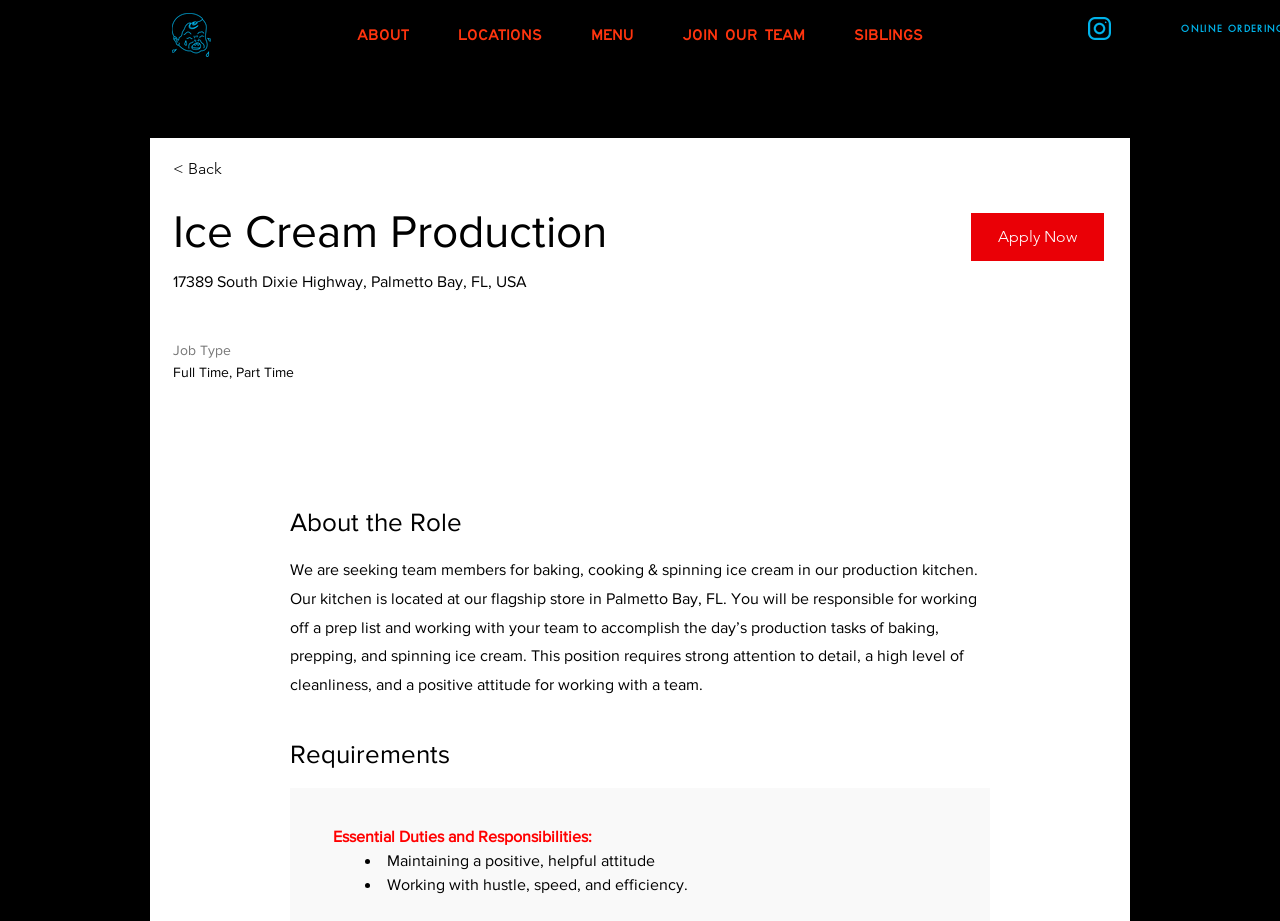Given the content of the image, can you provide a detailed answer to the question?
What is the location of the production kitchen?

I found the answer by looking at the StaticText element with the content '17389 South Dixie Highway, Palmetto Bay, FL, USA' which provides the address of the flagship store where the production kitchen is located.